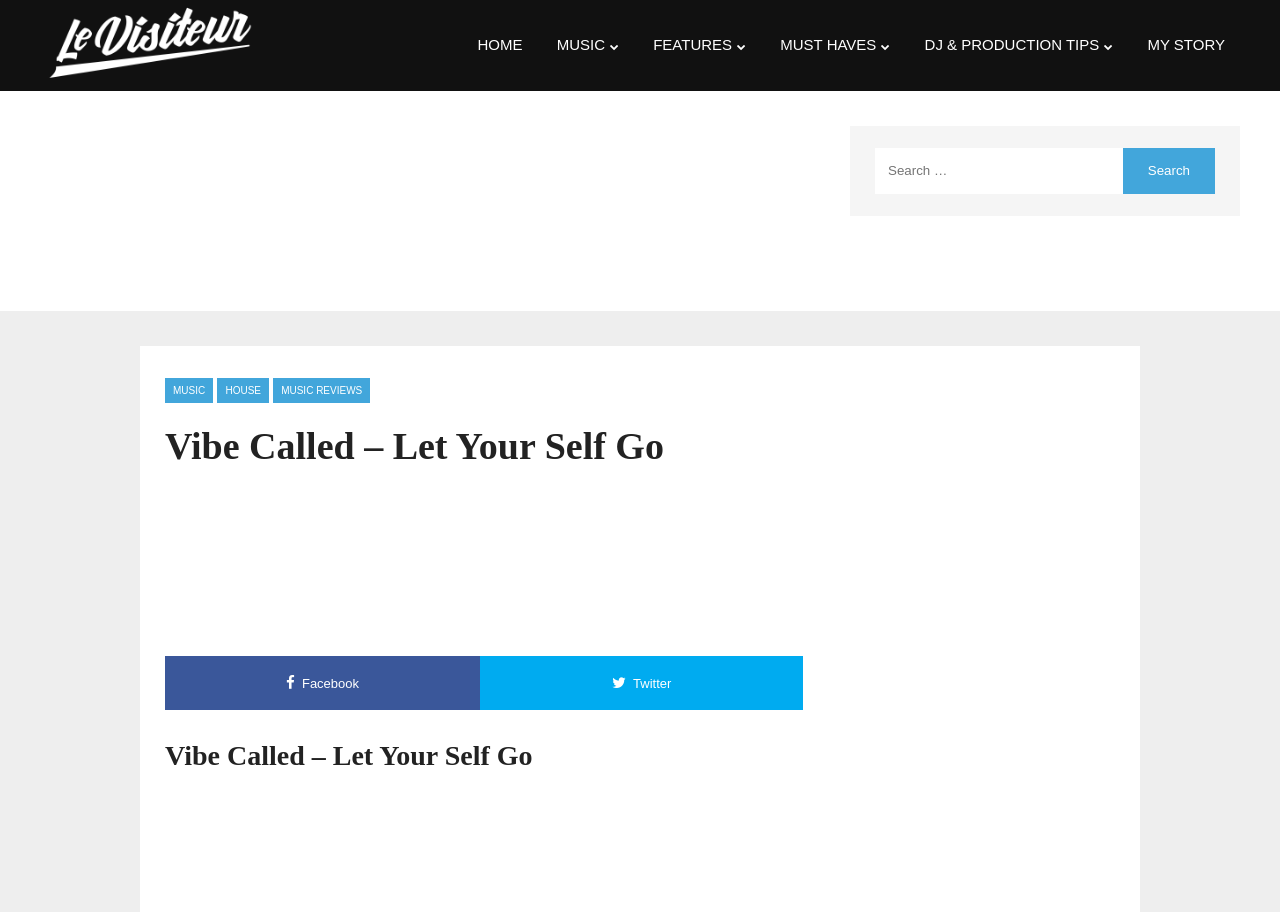Locate the bounding box coordinates of the UI element described by: "DJ & PRODUCTION TIPS". Provide the coordinates as four float numbers between 0 and 1, formatted as [left, top, right, bottom].

[0.711, 0.0, 0.881, 0.1]